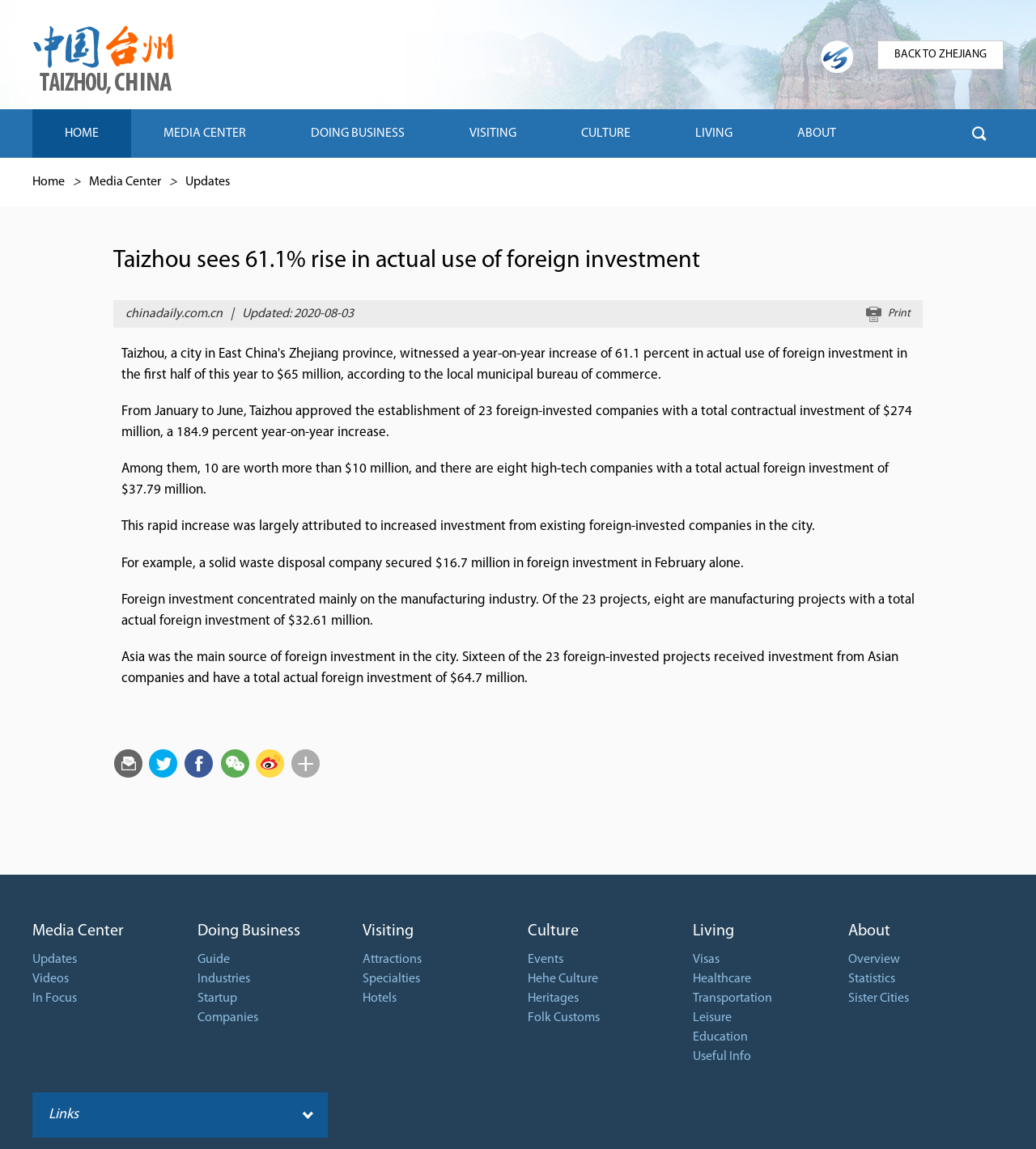Please identify the bounding box coordinates of the clickable region that I should interact with to perform the following instruction: "Click on the 'BACK TO ZHEJIANG' link". The coordinates should be expressed as four float numbers between 0 and 1, i.e., [left, top, right, bottom].

[0.847, 0.035, 0.969, 0.061]